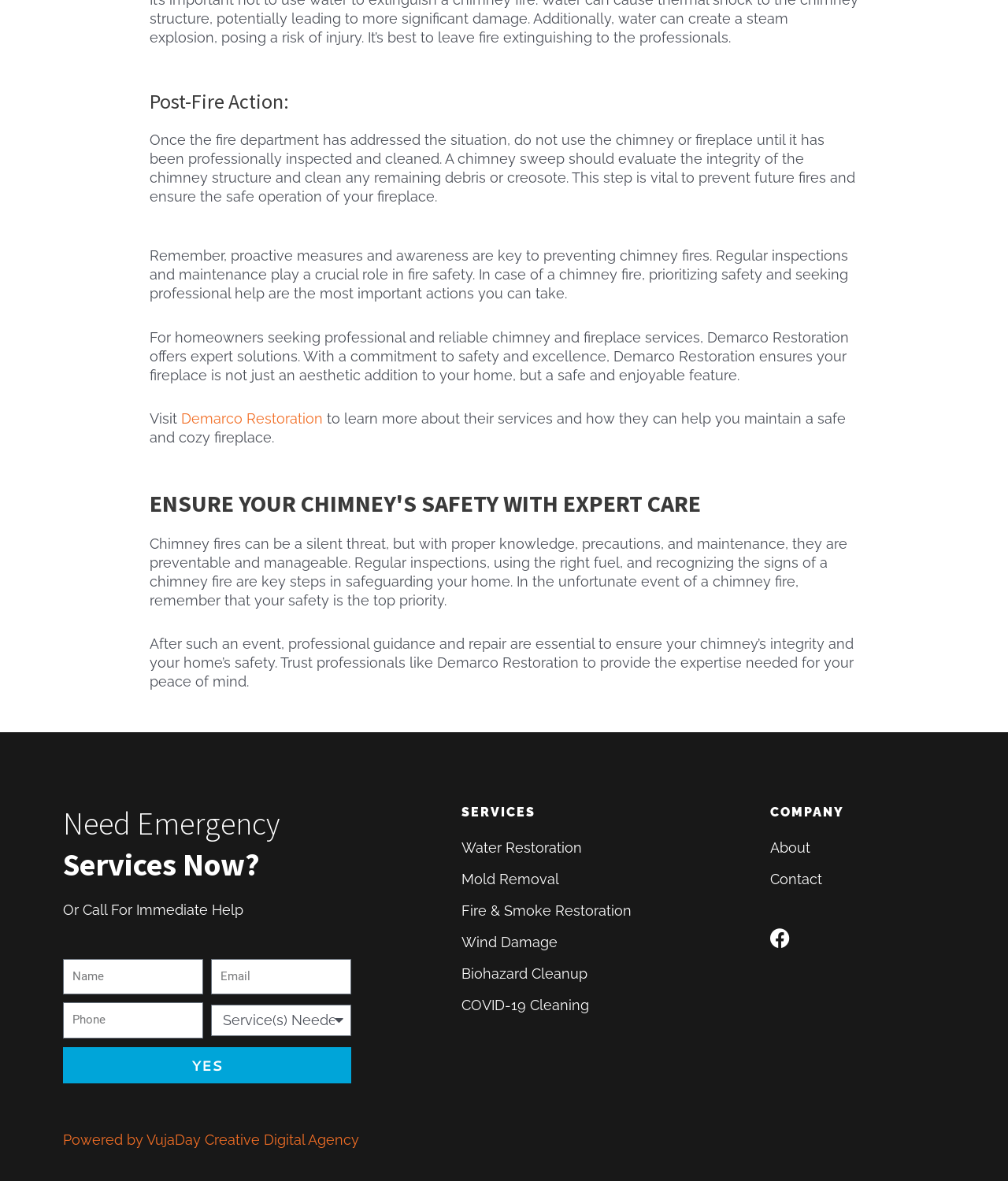Please identify the bounding box coordinates of the element I should click to complete this instruction: 'Click 'Demarco Restoration' to learn more about their services'. The coordinates should be given as four float numbers between 0 and 1, like this: [left, top, right, bottom].

[0.176, 0.347, 0.32, 0.361]